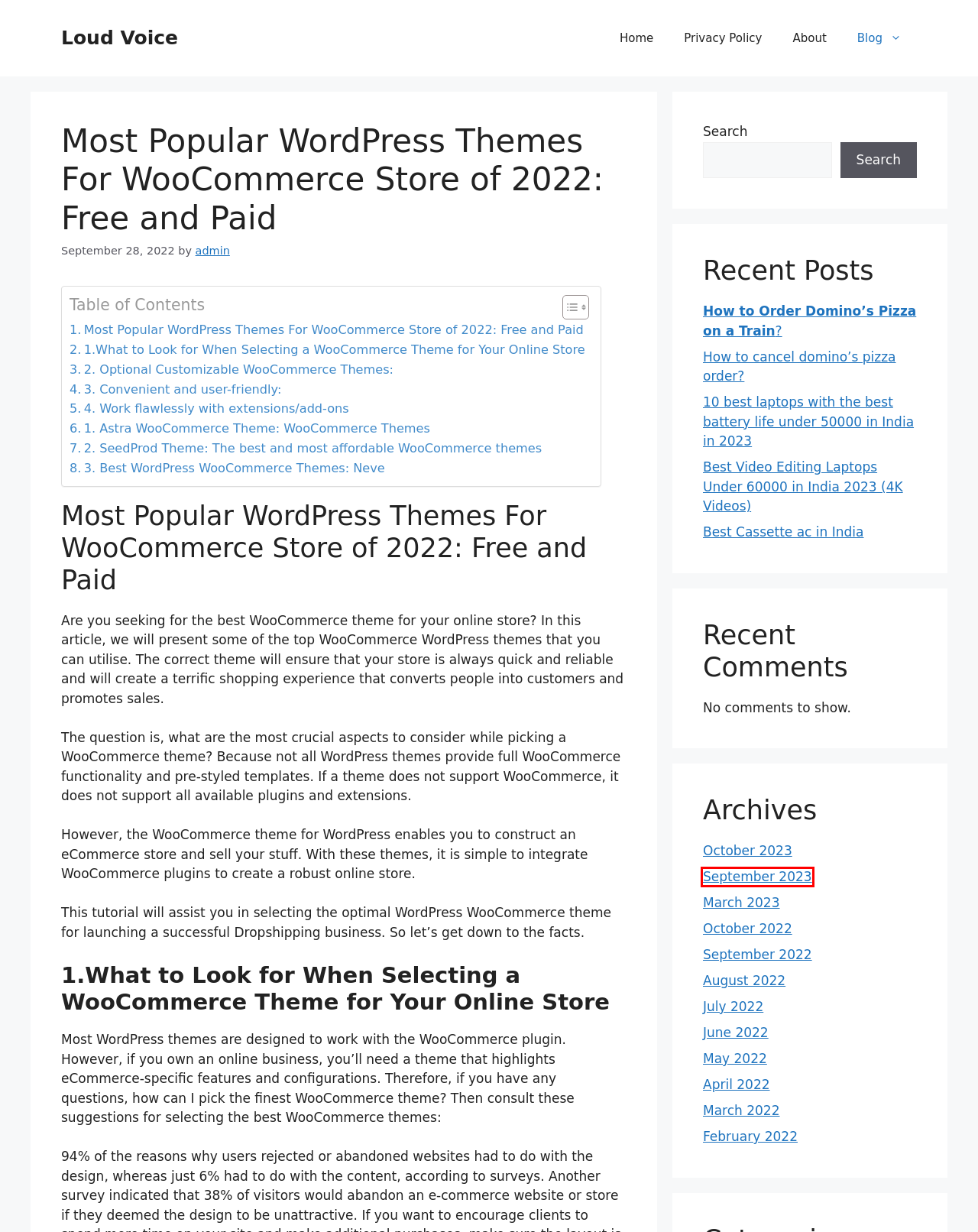You are given a screenshot depicting a webpage with a red bounding box around a UI element. Select the description that best corresponds to the new webpage after clicking the selected element. Here are the choices:
A. Loud Voice – Information on blogging, SEO, and Affiliate Marketing
B. About – Loud Voice
C. How to Order Domino’s Pizza on a Train? – Loud Voice
D. Best Cassette ac in India – Loud Voice
E. September 2023 – Loud Voice
F. Home – Loud Voice
G. October 2023 – Loud Voice
H. March 2023 – Loud Voice

E